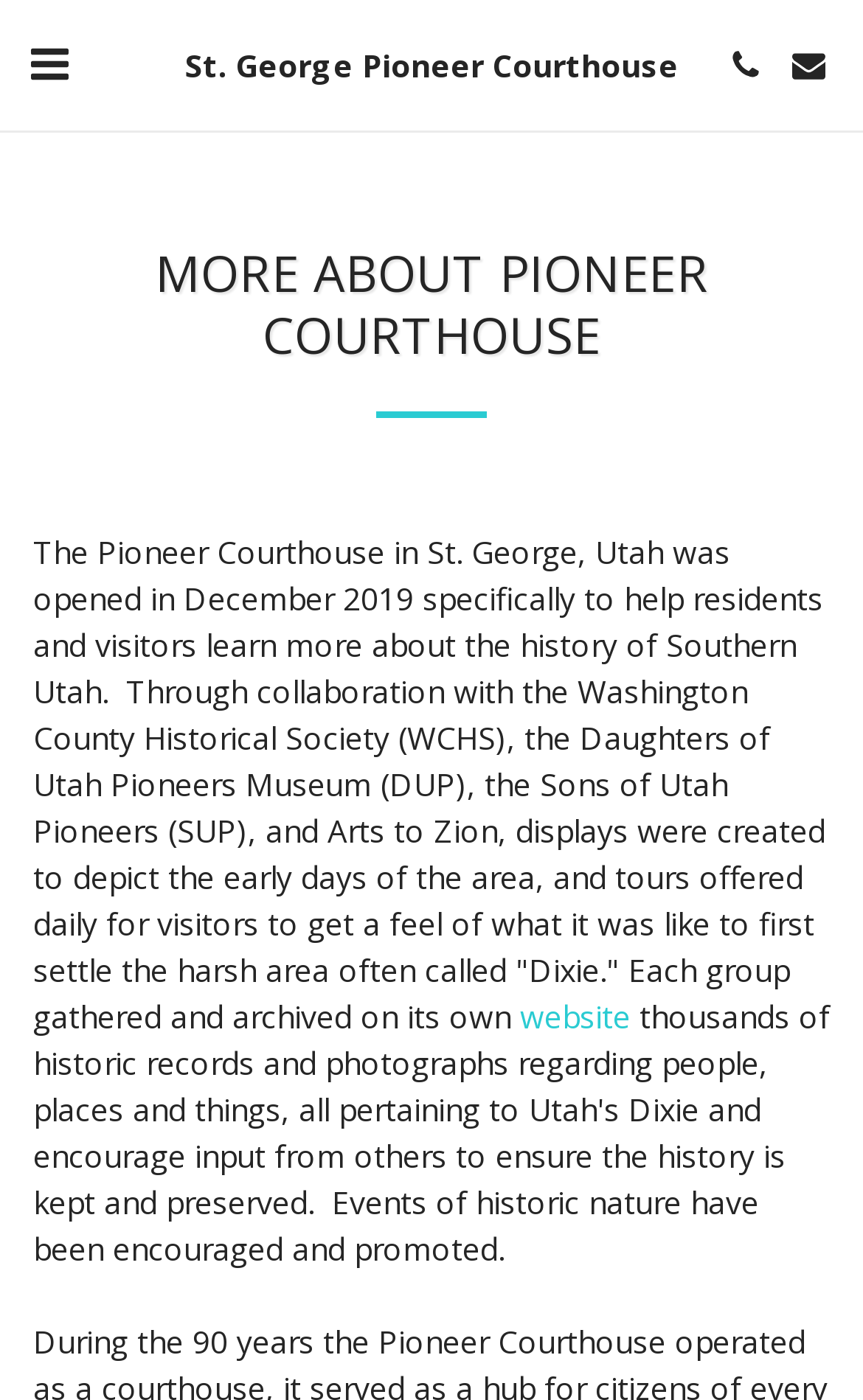Using floating point numbers between 0 and 1, provide the bounding box coordinates in the format (top-left x, top-left y, bottom-right x, bottom-right y). Locate the UI element described here: alt="envelope"

[0.9, 0.024, 0.974, 0.07]